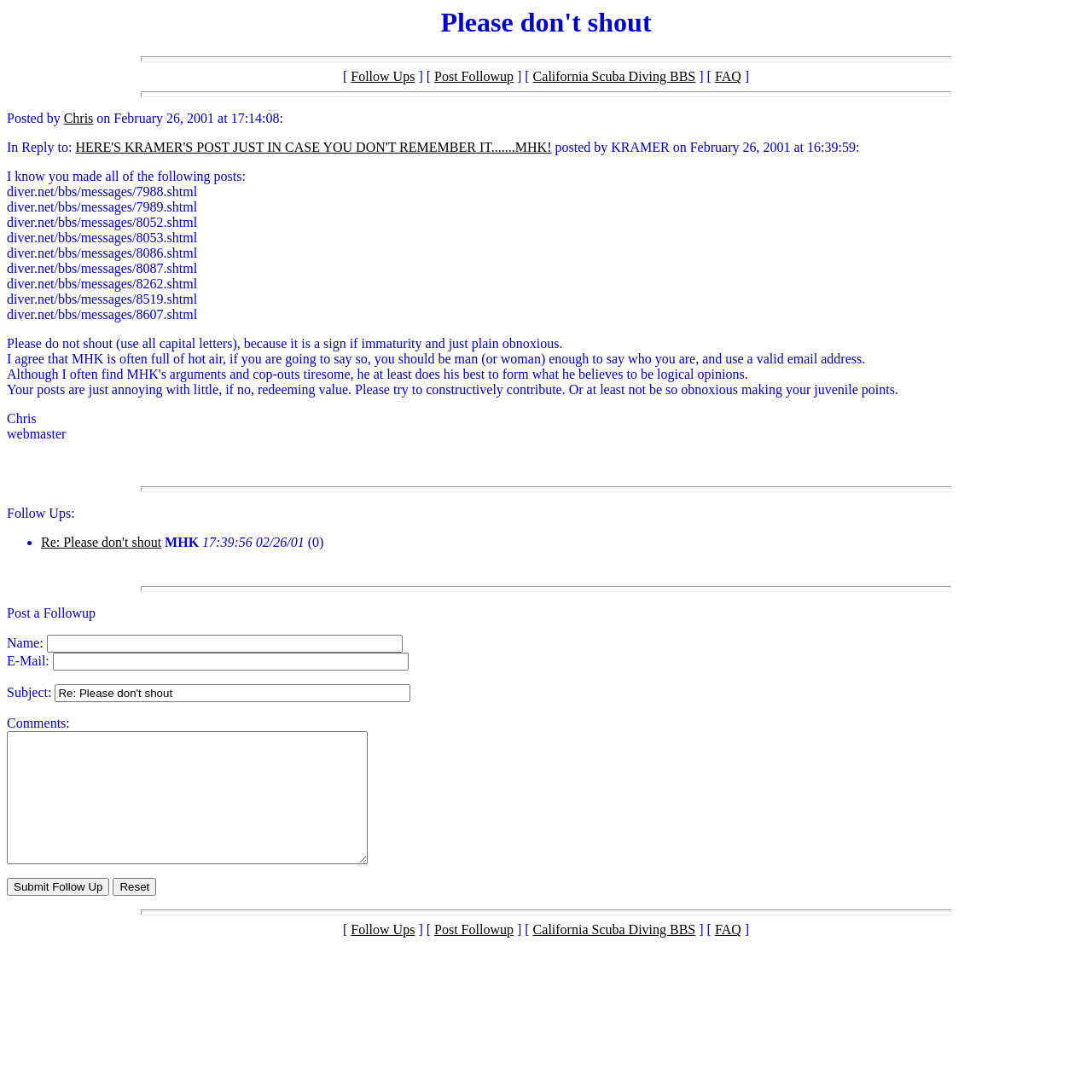Give a detailed overview of the webpage's appearance and contents.

This webpage appears to be a forum post or discussion thread. At the top, there is a heading that reads "Please don't shout" and a horizontal separator line. Below the heading, there are several links, including "Follow Ups", "Post Followup", "California Scuba Diving BBS", and "FAQ".

The main content of the page is a post from a user named Chris, dated February 26, 2001, at 17:14:08. The post is a response to another user, KRAMER, and includes a quote from KRAMER's original post. The post from Chris is followed by a list of links to other posts, including several from diver.net/bbs/messages.

Below the post, there is a section with several paragraphs of text, including a message from the webmaster, Chris, asking users to refrain from shouting (using all capital letters) and to constructively contribute to the discussion.

The page also includes a form for posting a follow-up to the original post, with fields for name, email, subject, and comments. There are two buttons at the bottom of the form, "Submit Follow Up" and "Reset".

Throughout the page, there are several horizontal separator lines, which divide the different sections of content. There are also several links to other pages, including the original post and other follow-ups.